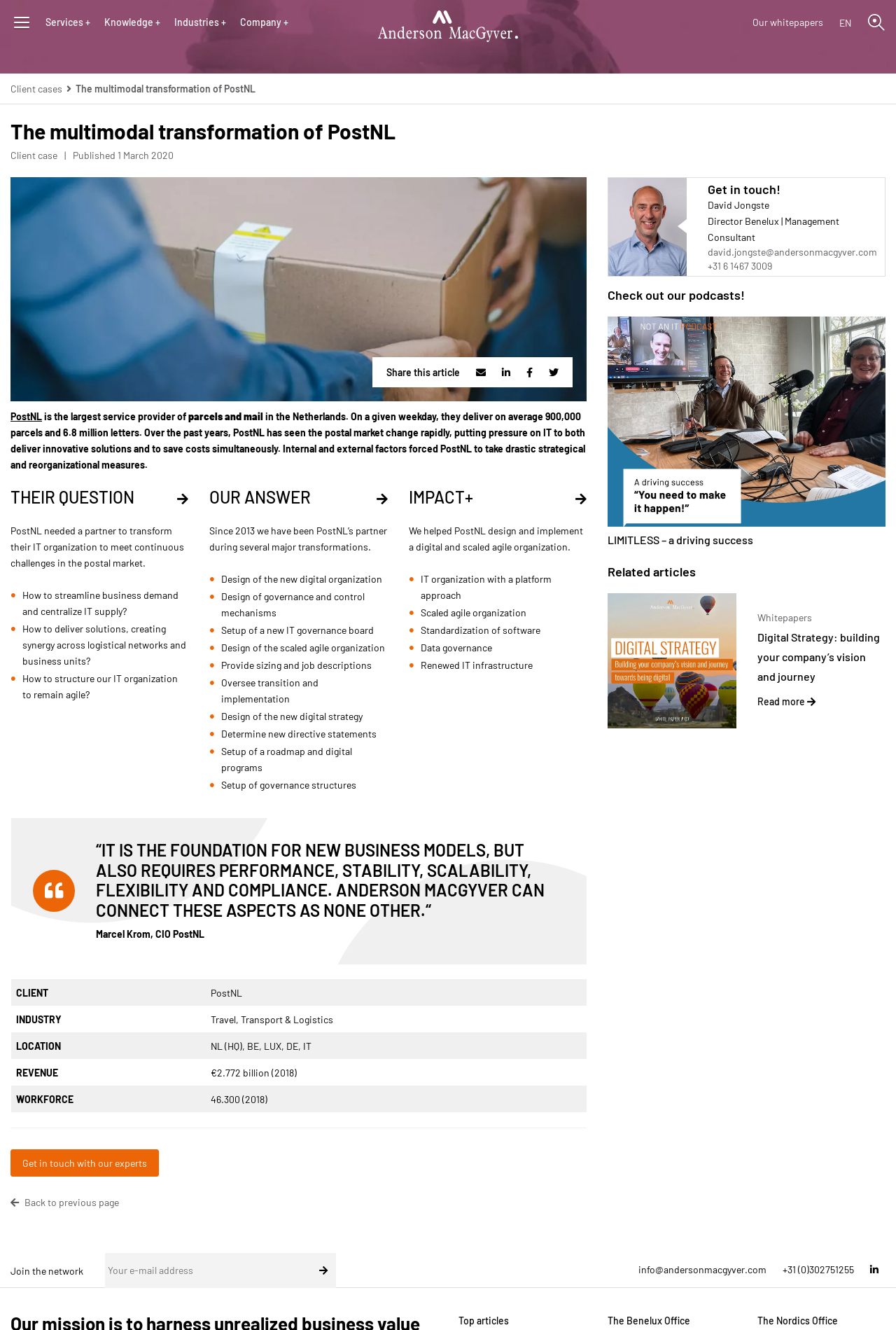Identify the bounding box coordinates necessary to click and complete the given instruction: "Share this article".

[0.432, 0.275, 0.514, 0.284]